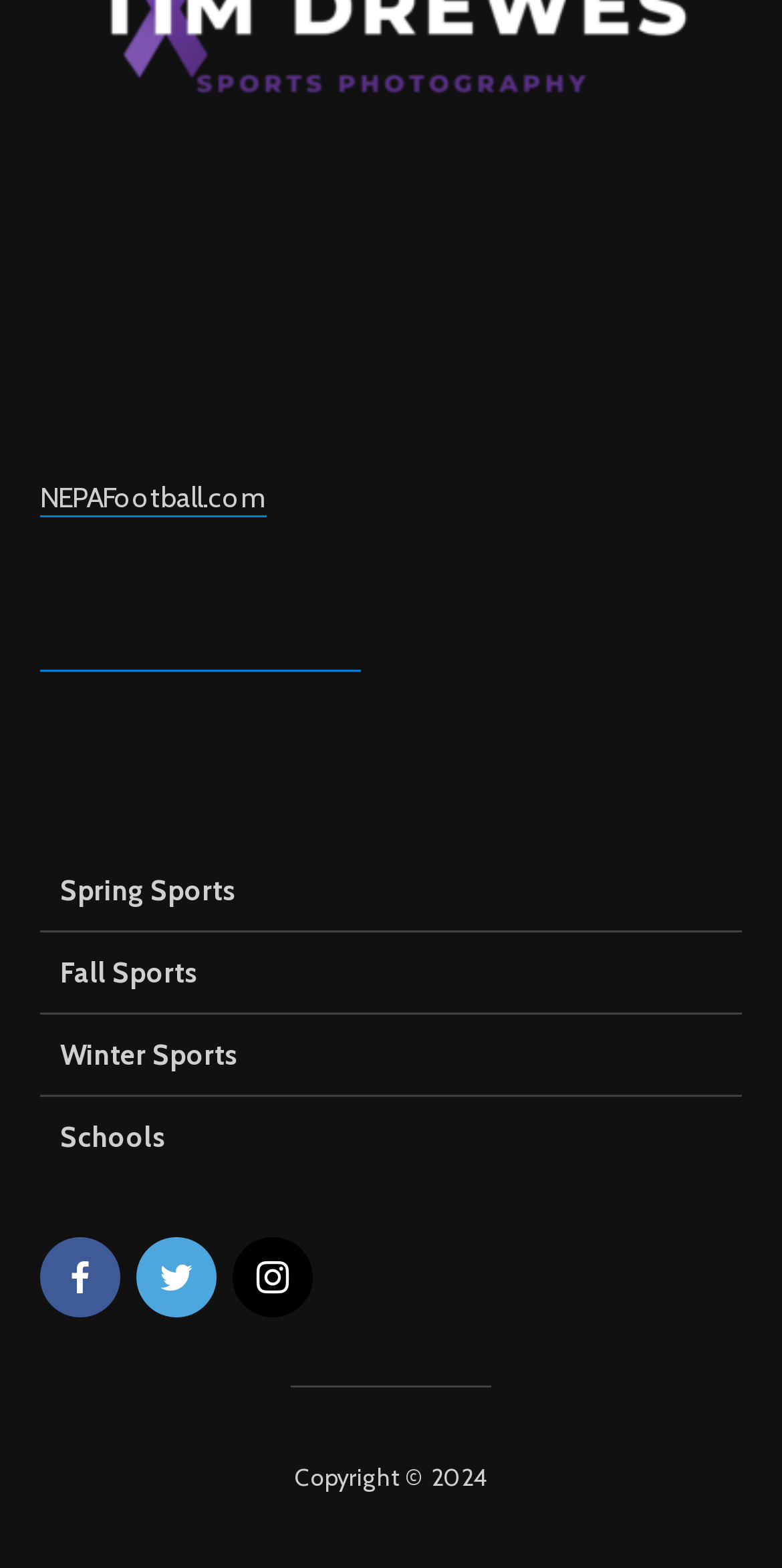Determine the bounding box coordinates of the region I should click to achieve the following instruction: "Explore Spring Sports". Ensure the bounding box coordinates are four float numbers between 0 and 1, i.e., [left, top, right, bottom].

[0.051, 0.555, 0.949, 0.595]